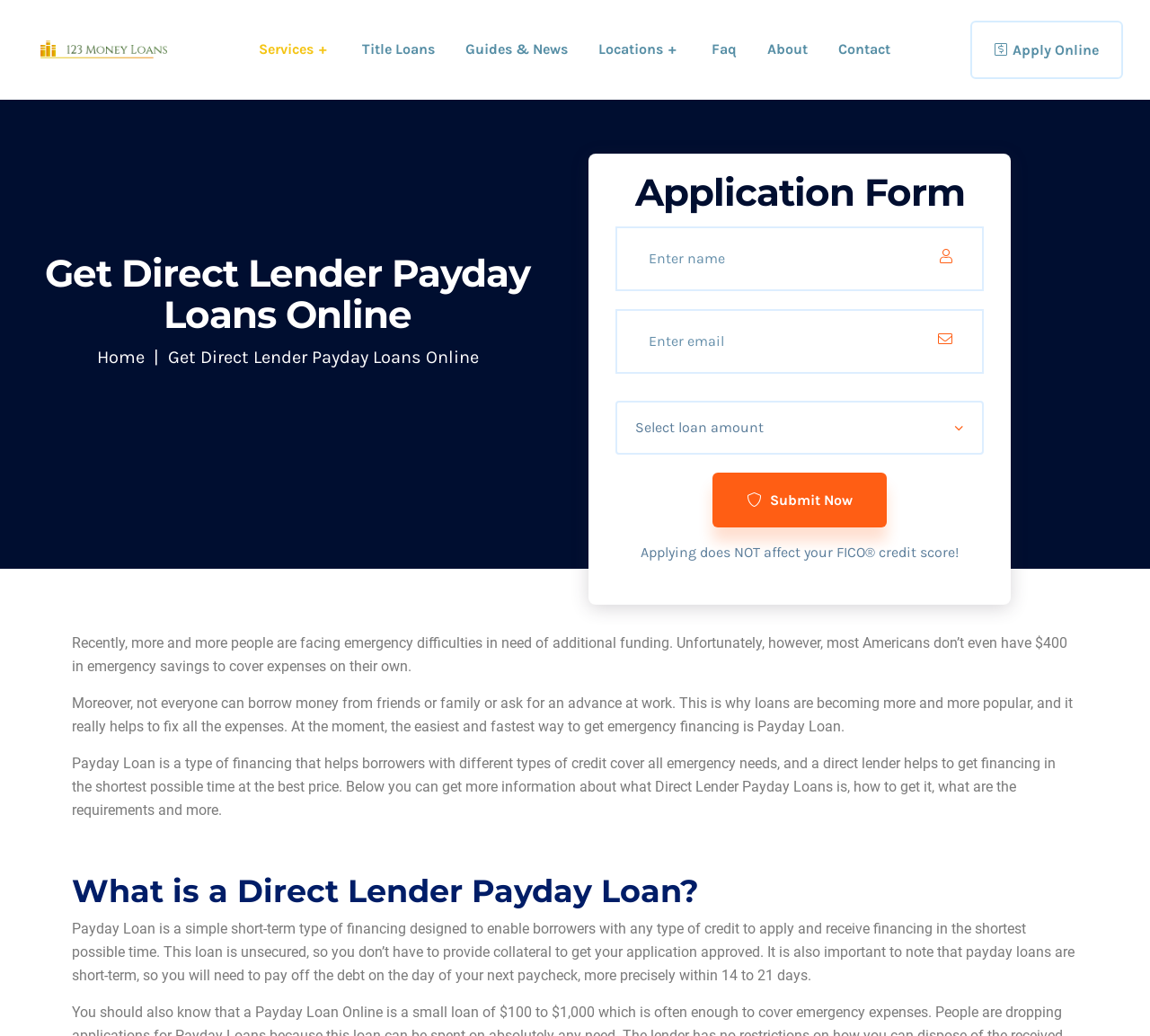Using the provided description parent_node: Search: name="s" placeholder="Search…", find the bounding box coordinates for the UI element. Provide the coordinates in (top-left x, top-left y, bottom-right x, bottom-right y) format, ensuring all values are between 0 and 1.

None